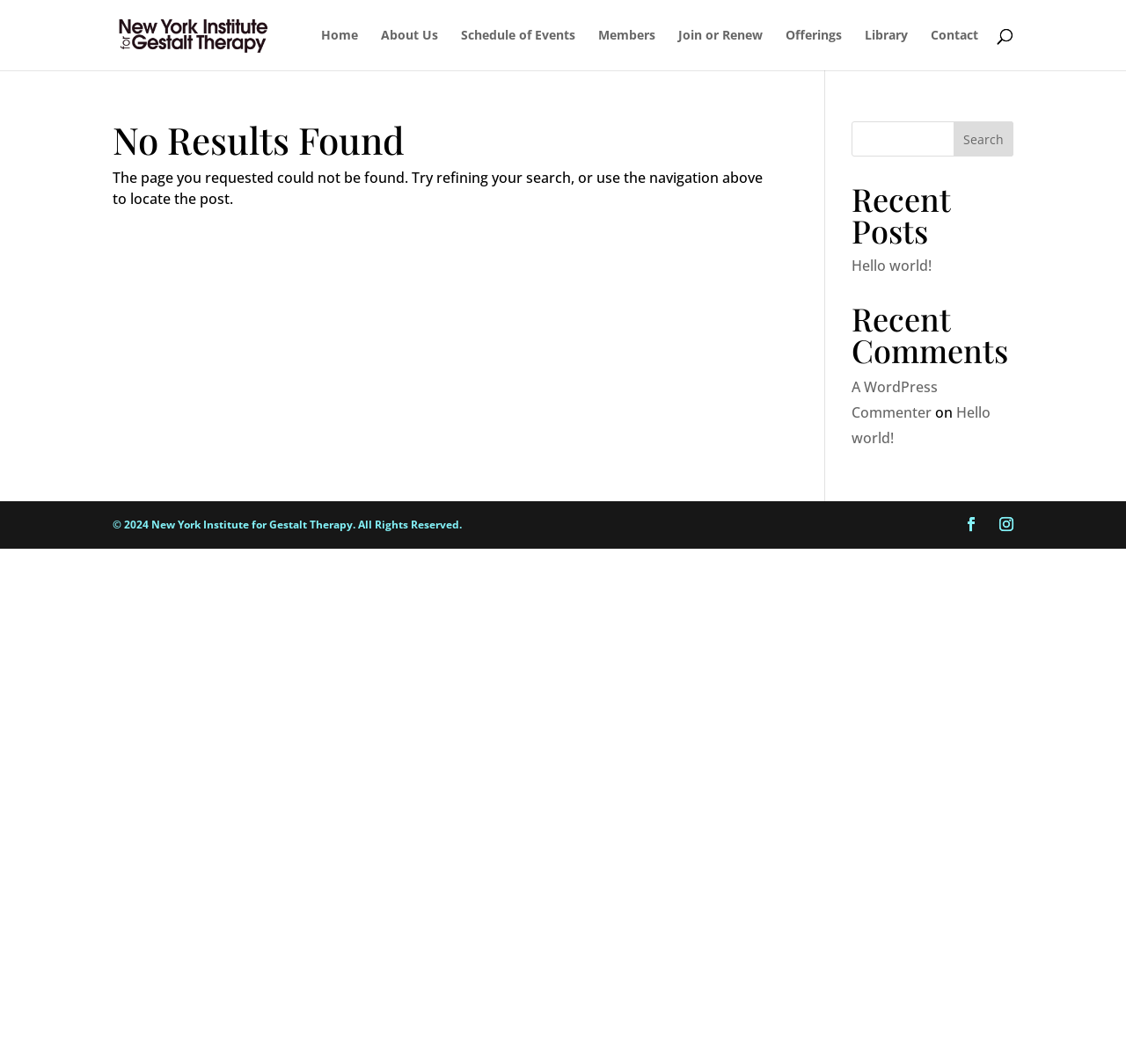Can you find the bounding box coordinates of the area I should click to execute the following instruction: "Click on the 'ΠΡΟΪΟΝΤΑ' link"?

None